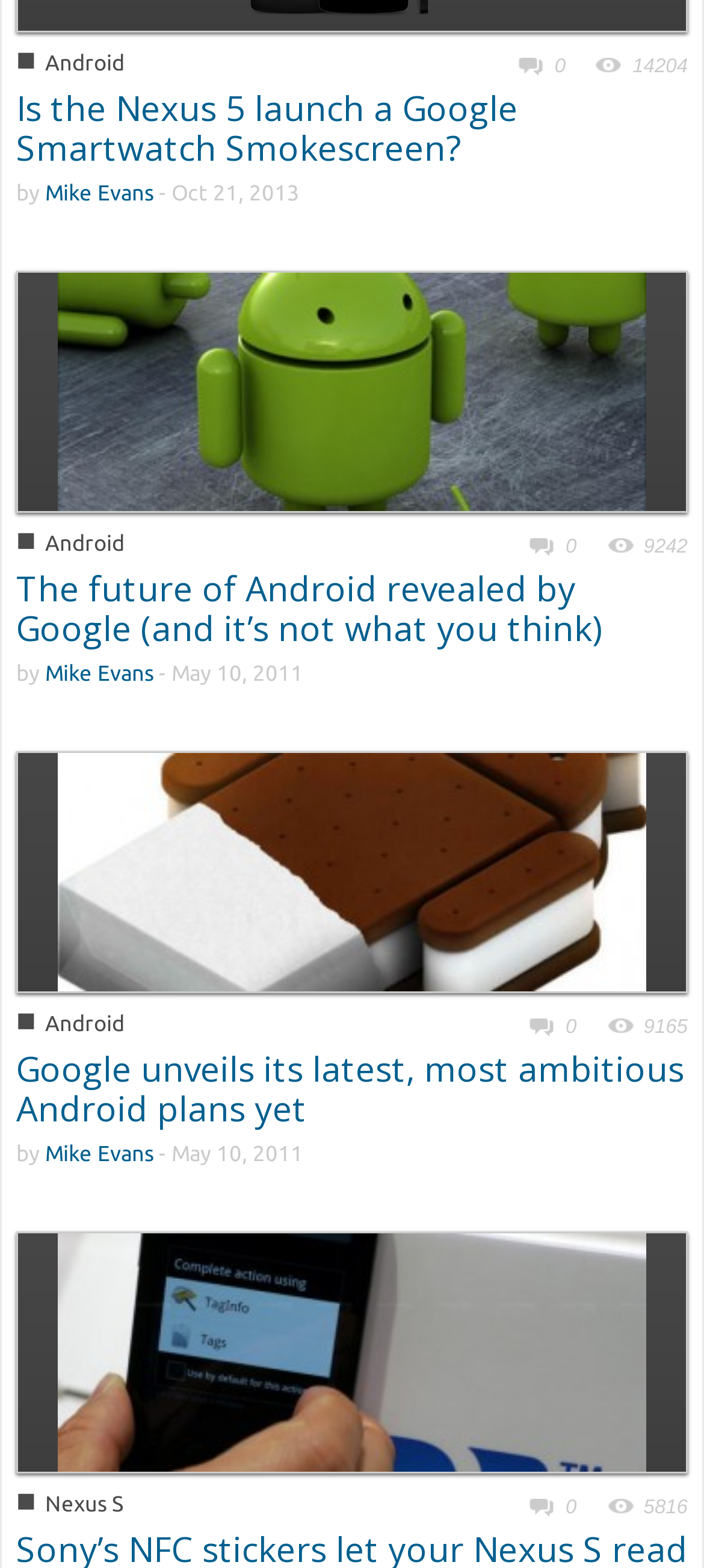Please determine the bounding box coordinates of the element to click in order to execute the following instruction: "Click on the link to read about the Nexus 5 launch". The coordinates should be four float numbers between 0 and 1, specified as [left, top, right, bottom].

[0.023, 0.056, 0.977, 0.109]